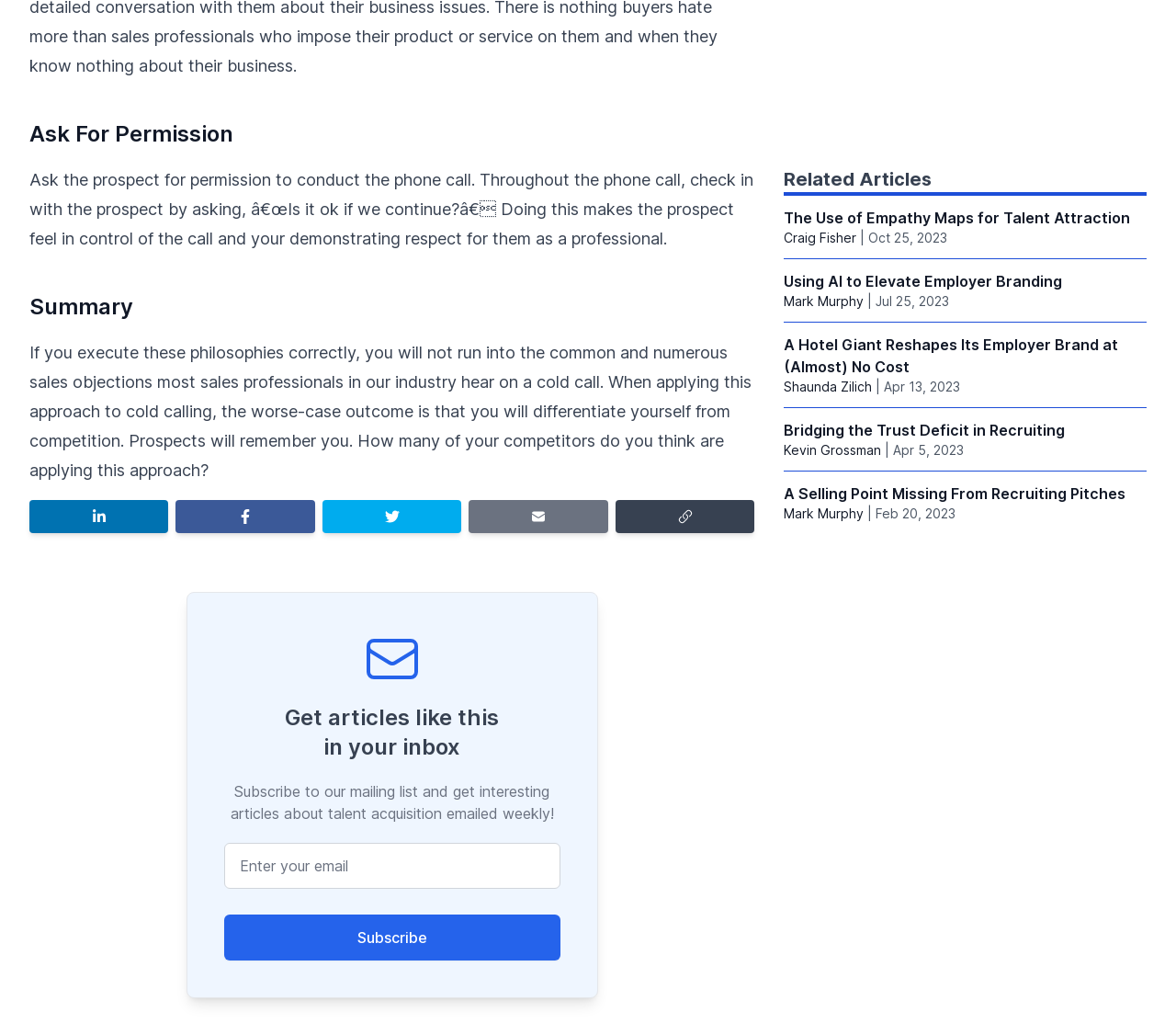Please identify the bounding box coordinates of the clickable region that I should interact with to perform the following instruction: "Subscribe to our mailing list". The coordinates should be expressed as four float numbers between 0 and 1, i.e., [left, top, right, bottom].

[0.19, 0.894, 0.476, 0.939]